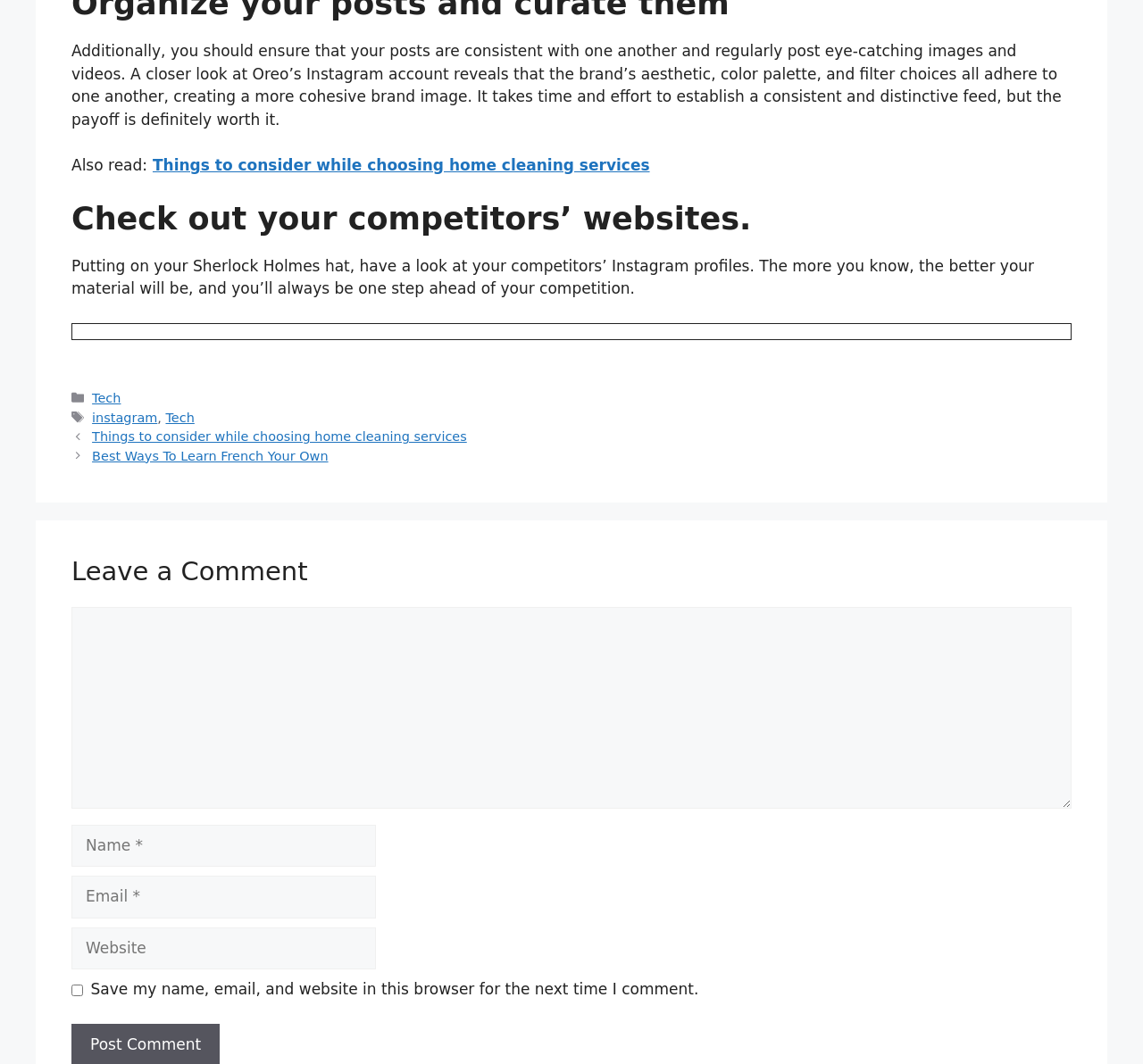What is required to leave a comment?
Answer the question in as much detail as possible.

The comment section has three fields: name, email, and website. The name and email fields are required, as indicated by the 'required: True' attribute, while the website field is optional.